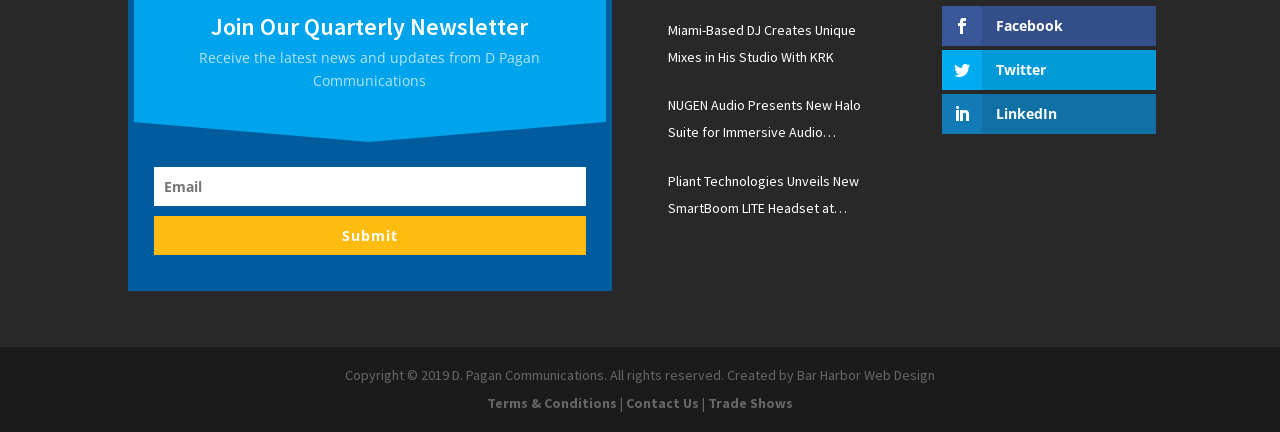Could you highlight the region that needs to be clicked to execute the instruction: "Visit Facebook page"?

[0.736, 0.014, 0.903, 0.106]